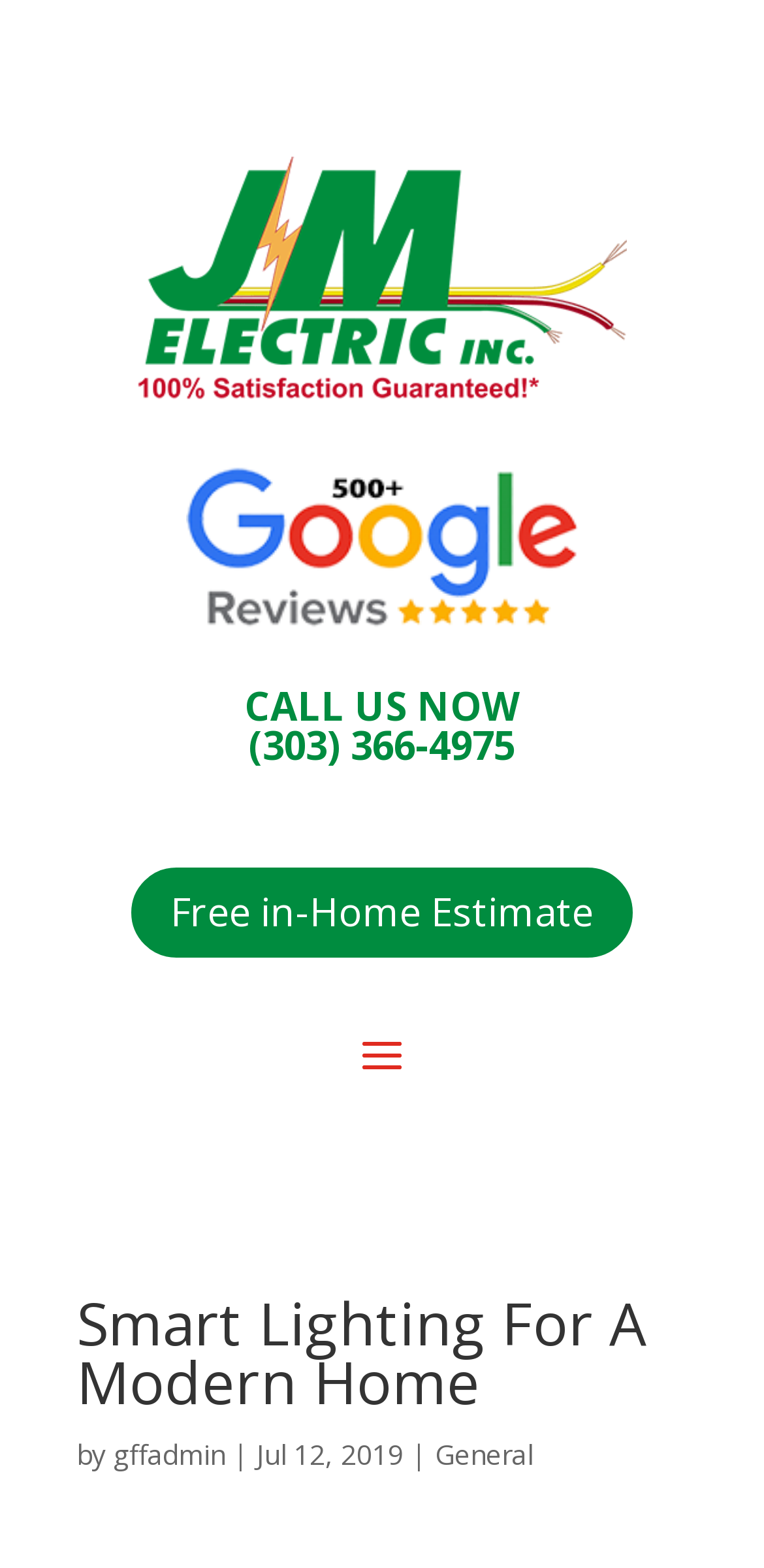Construct a comprehensive caption that outlines the webpage's structure and content.

The webpage is about smart lighting solutions for a modern home. At the top, there is a prominent image spanning almost the entire width of the page, with a link overlaid on top of it. Below this image, there are two smaller images, each accompanied by a link. 

On the top-right side, there is a heading that displays a call-to-action, "CALL US NOW", along with a phone number, (303) 366-4975, which is also a clickable link. 

Further down, there is a link that reads "Free in-Home Estimate 5". Below this link, the main heading "Smart Lighting For A Modern Home" is displayed, which is followed by a byline that includes the author's name, "gffadmin", and the date "Jul 12, 2019". There is also a category link labeled "General" on the same line.